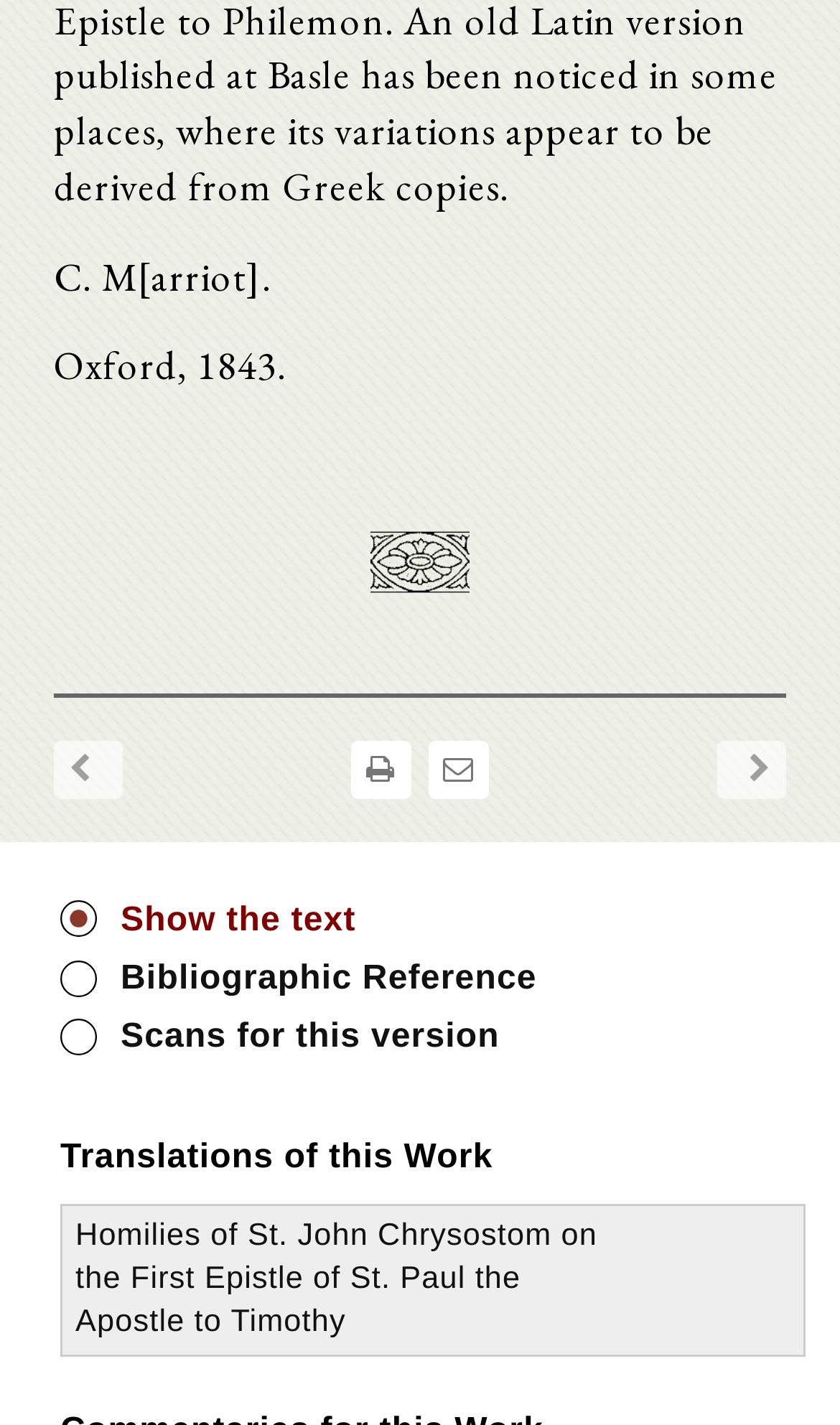Please provide a short answer using a single word or phrase for the question:
What is the title of the table?

Translations of this Work